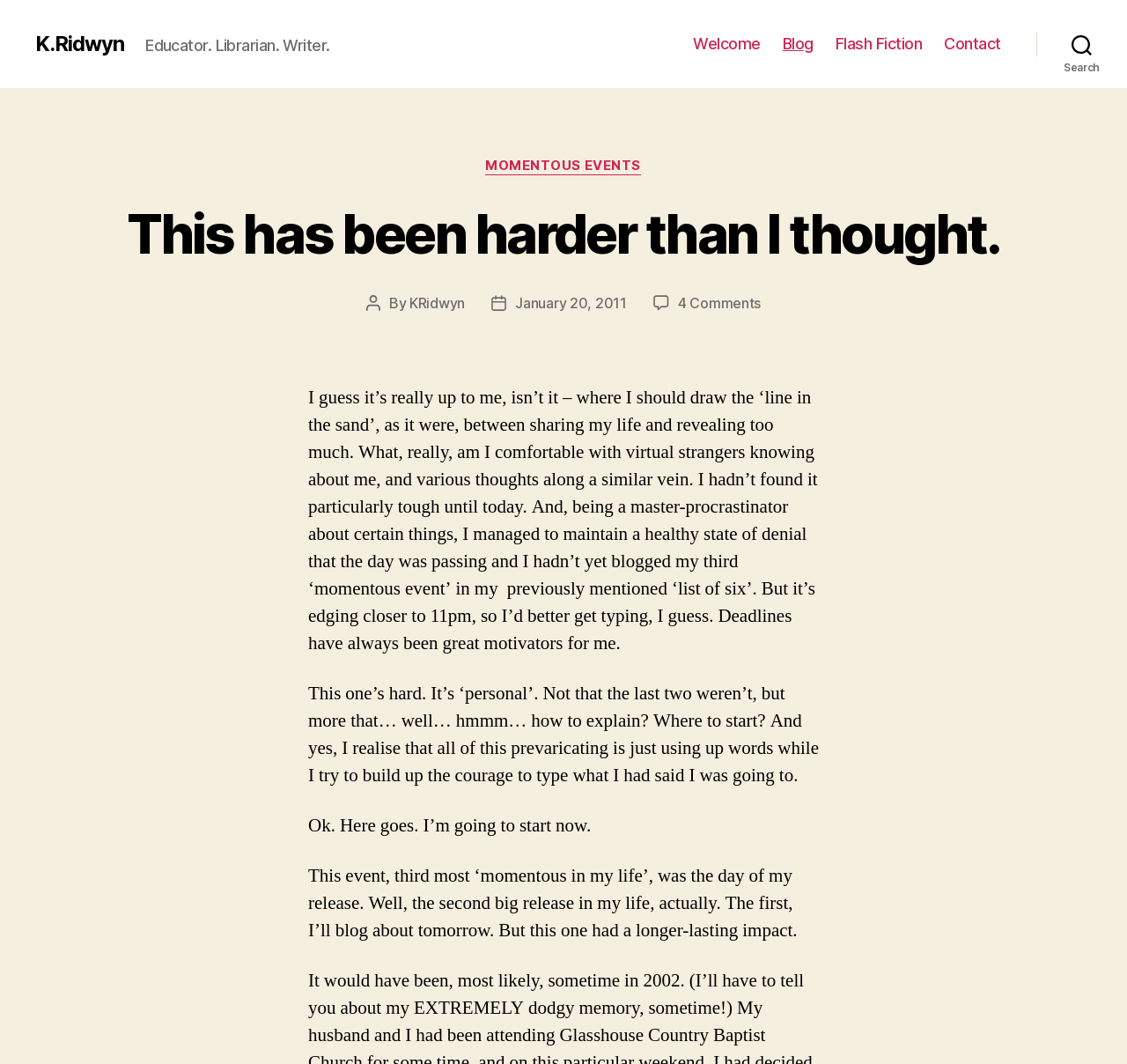What is the category of the blog post?
Provide an in-depth and detailed answer to the question.

The category of the blog post can be found in the link 'MOMENTOUS EVENTS' located at [0.431, 0.149, 0.569, 0.165], which is a child element of the header 'Categories'.